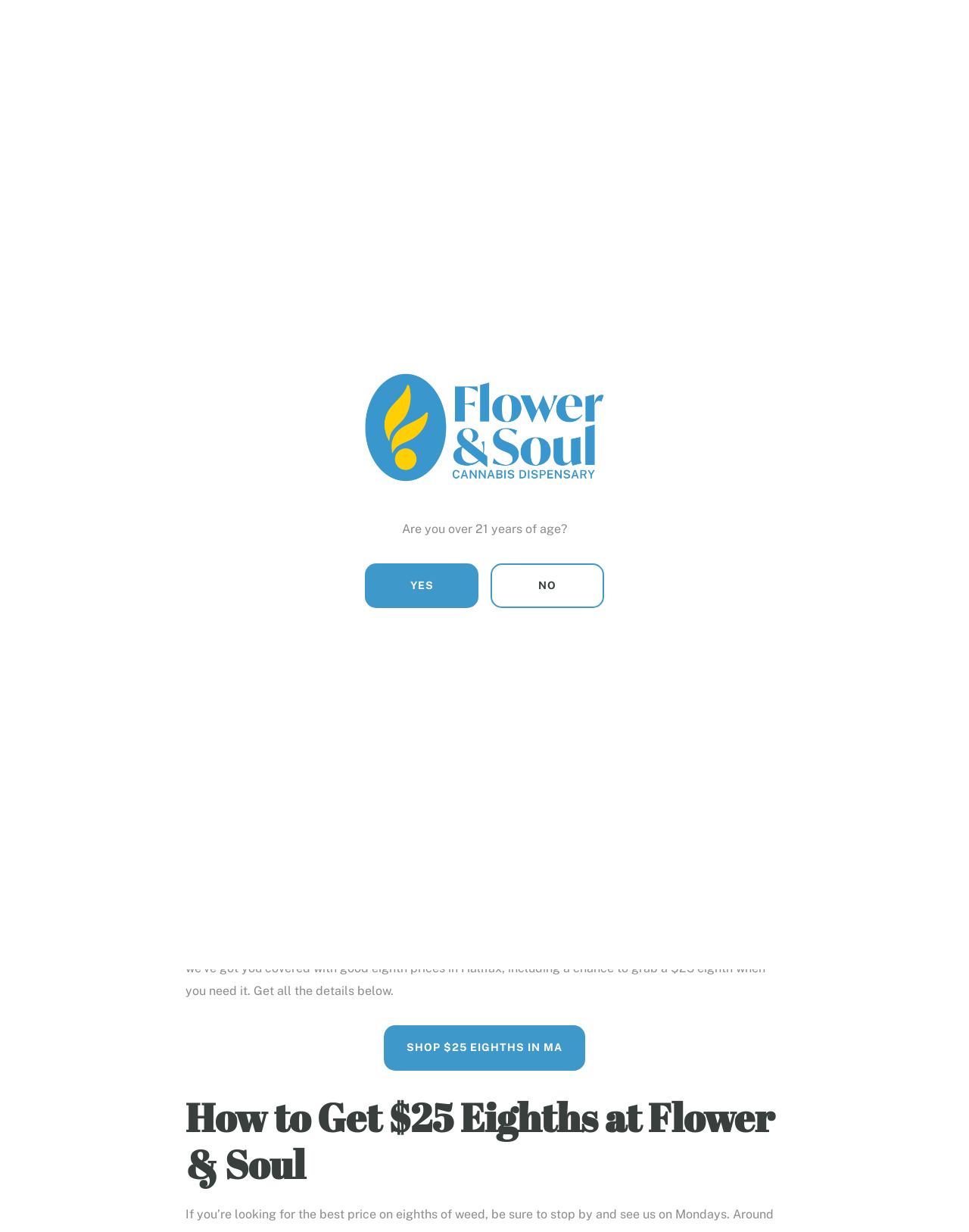Please give a succinct answer using a single word or phrase:
What is the price of an eighth of cannabis?

$25